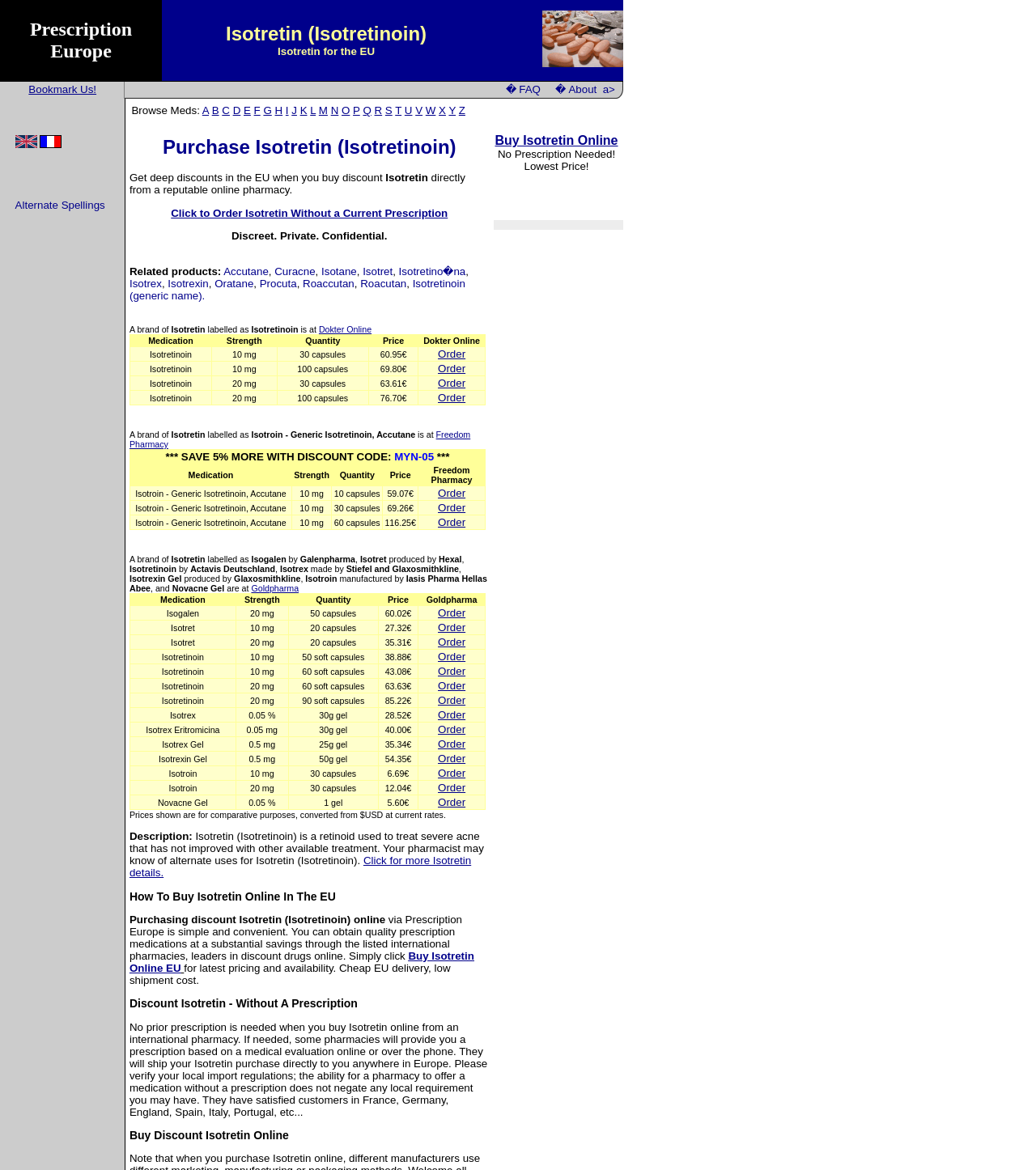Can you give a comprehensive explanation to the question given the content of the image?
What is the name of the medication?

The name of the medication can be found in the table with the heading 'Medication' and 'Strength'. The first row of the table lists 'Isotretinoin' as the medication.